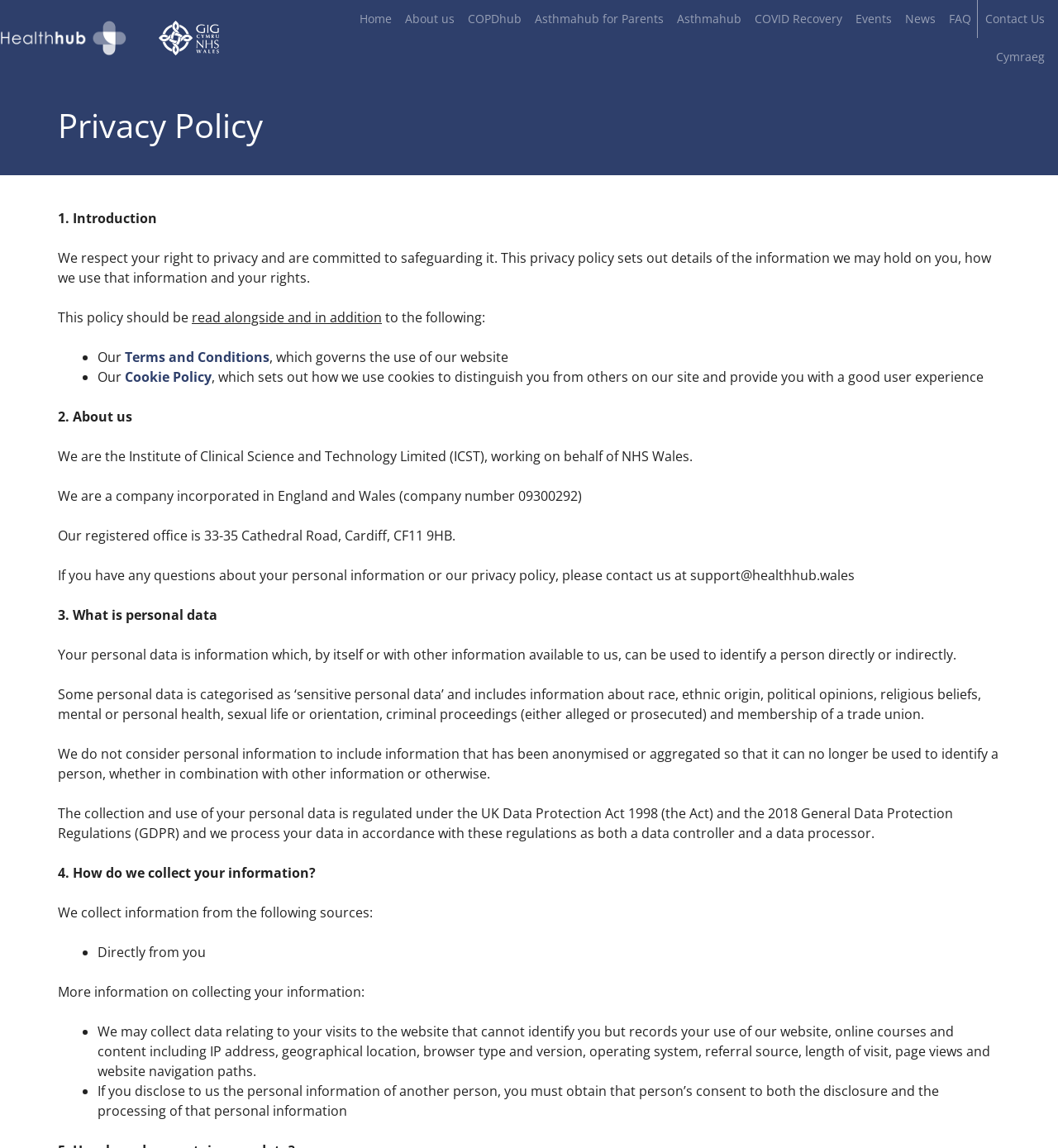Please specify the bounding box coordinates of the region to click in order to perform the following instruction: "Click the Healthhub logo".

[0.0, 0.018, 0.15, 0.049]